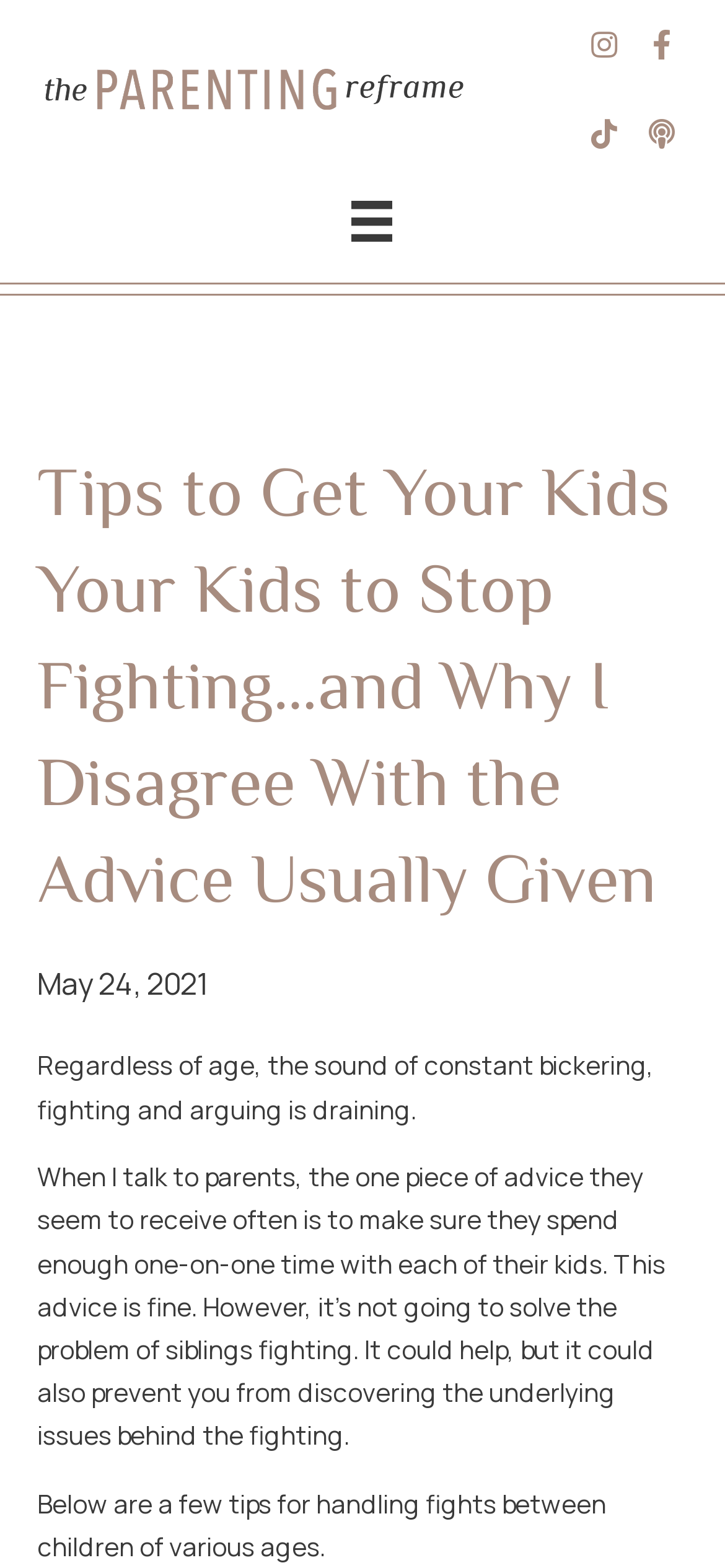Determine the bounding box coordinates for the HTML element mentioned in the following description: "alt="Logo-Horizontal3" title="Logo-Horizontal3"". The coordinates should be a list of four floats ranging from 0 to 1, represented as [left, top, right, bottom].

[0.051, 0.044, 0.649, 0.066]